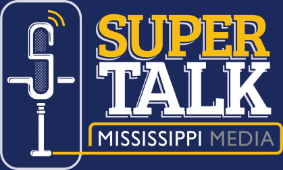What is the background color of the logo?
Please craft a detailed and exhaustive response to the question.

The caption describes the background of the logo as a deep navy blue, which complements the overall design and enhances readability.